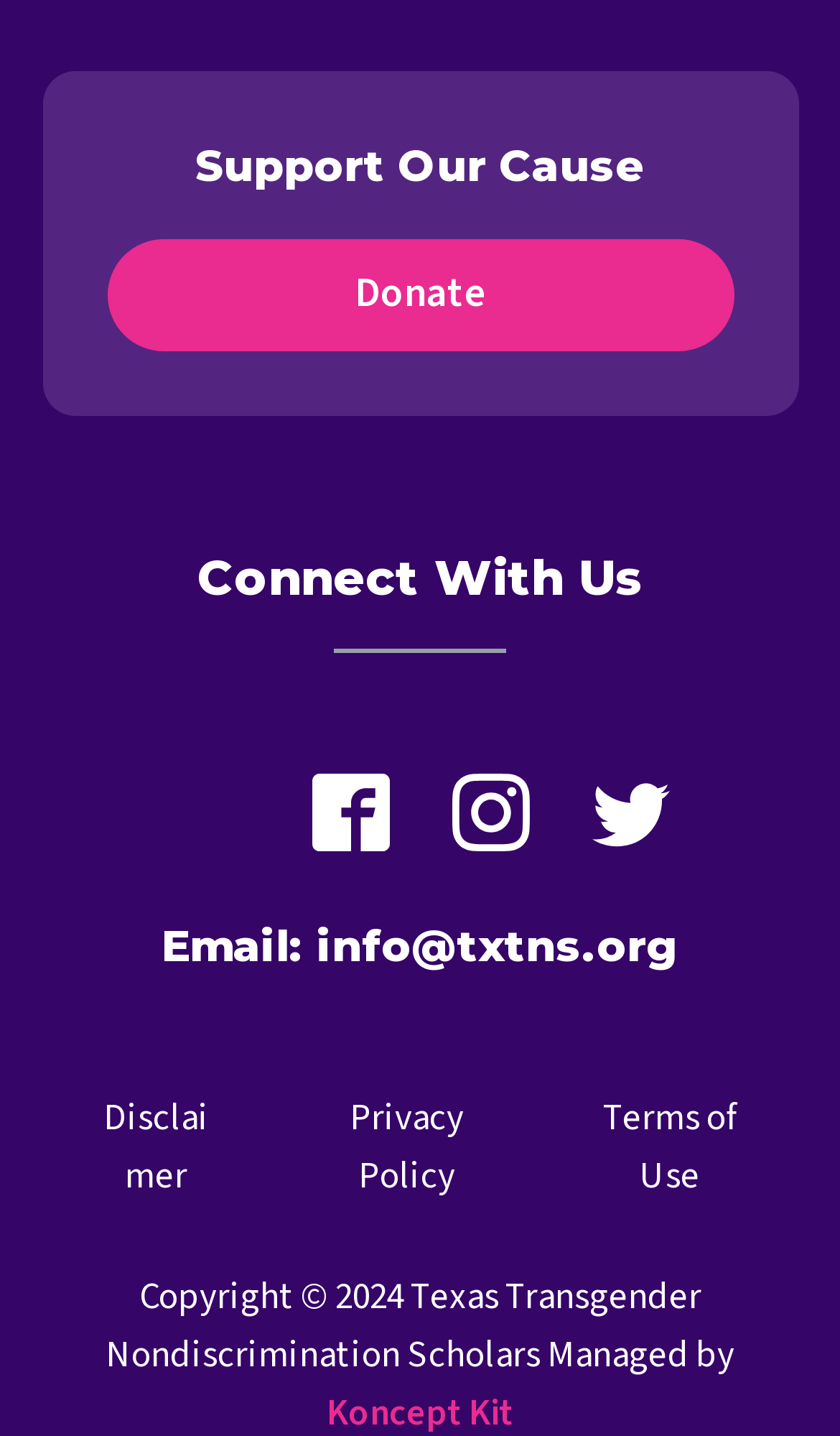Locate the UI element that matches the description Disclaimer in the webpage screenshot. Return the bounding box coordinates in the format (top-left x, top-left y, bottom-right x, bottom-right y), with values ranging from 0 to 1.

[0.05, 0.733, 0.323, 0.868]